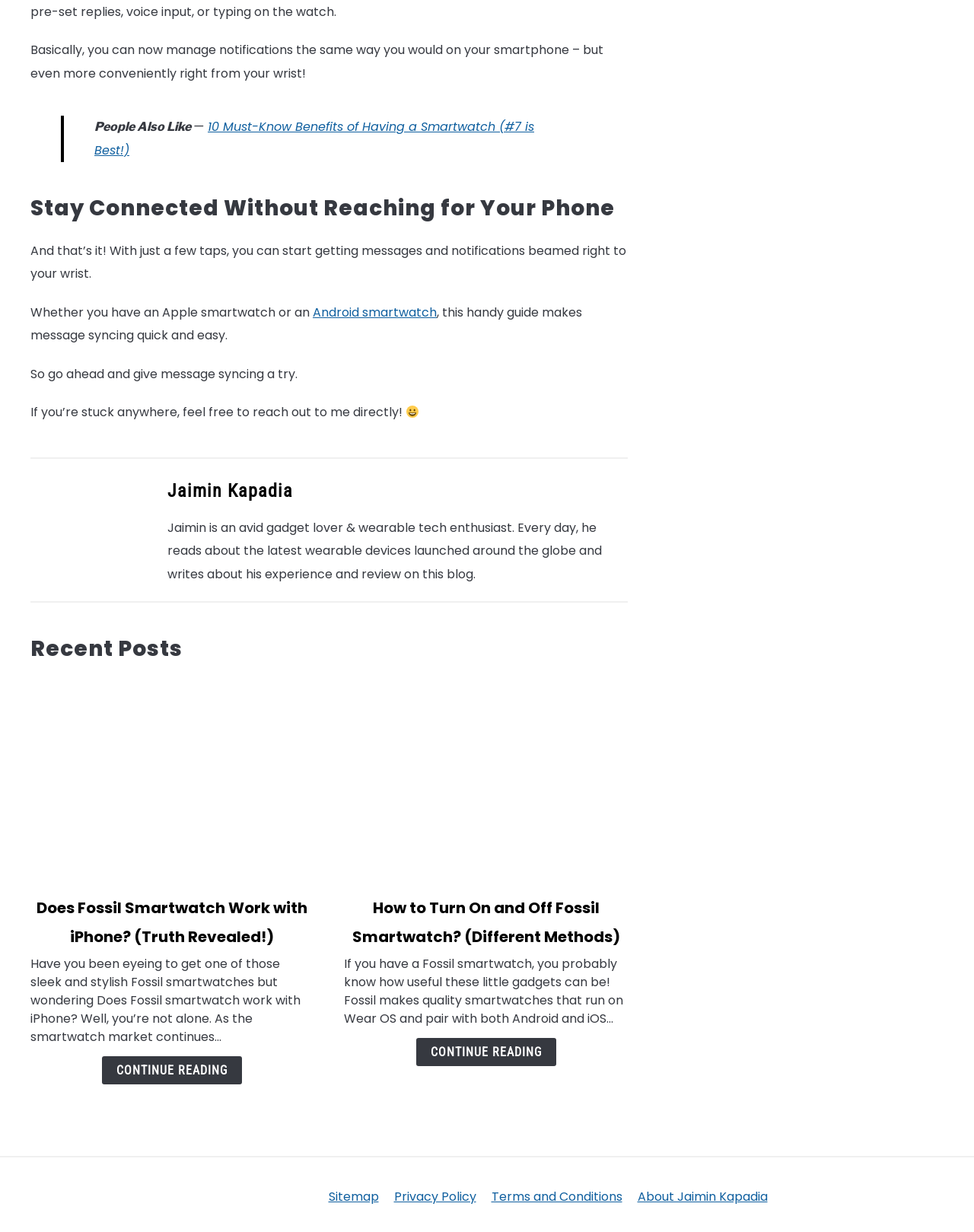Please locate the clickable area by providing the bounding box coordinates to follow this instruction: "Read the article about 10 must-know benefits of having a smartwatch".

[0.097, 0.096, 0.548, 0.129]